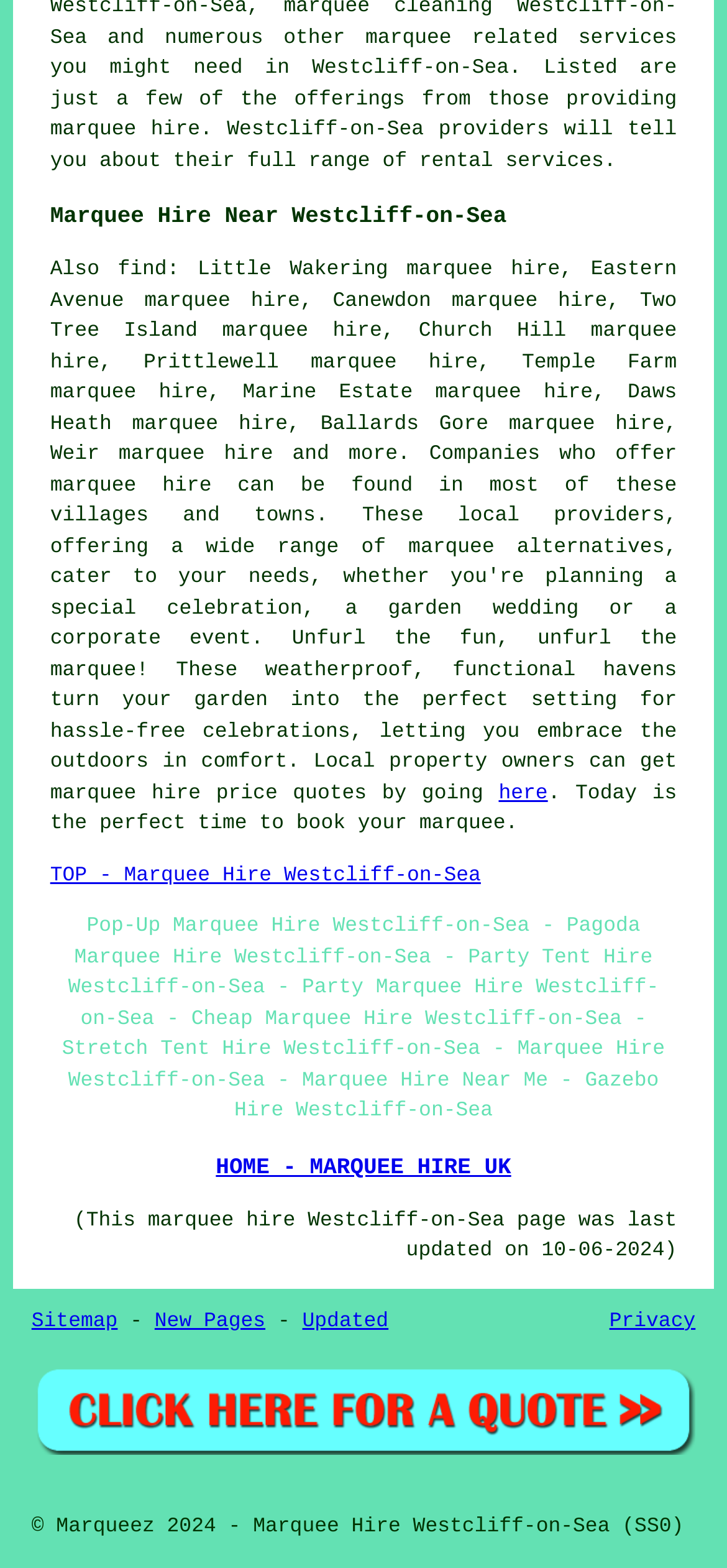Please determine the bounding box coordinates of the section I need to click to accomplish this instruction: "Click on 'Marquee Hire Quotes in Westcliff-on-Sea Essex'".

[0.043, 0.916, 0.957, 0.933]